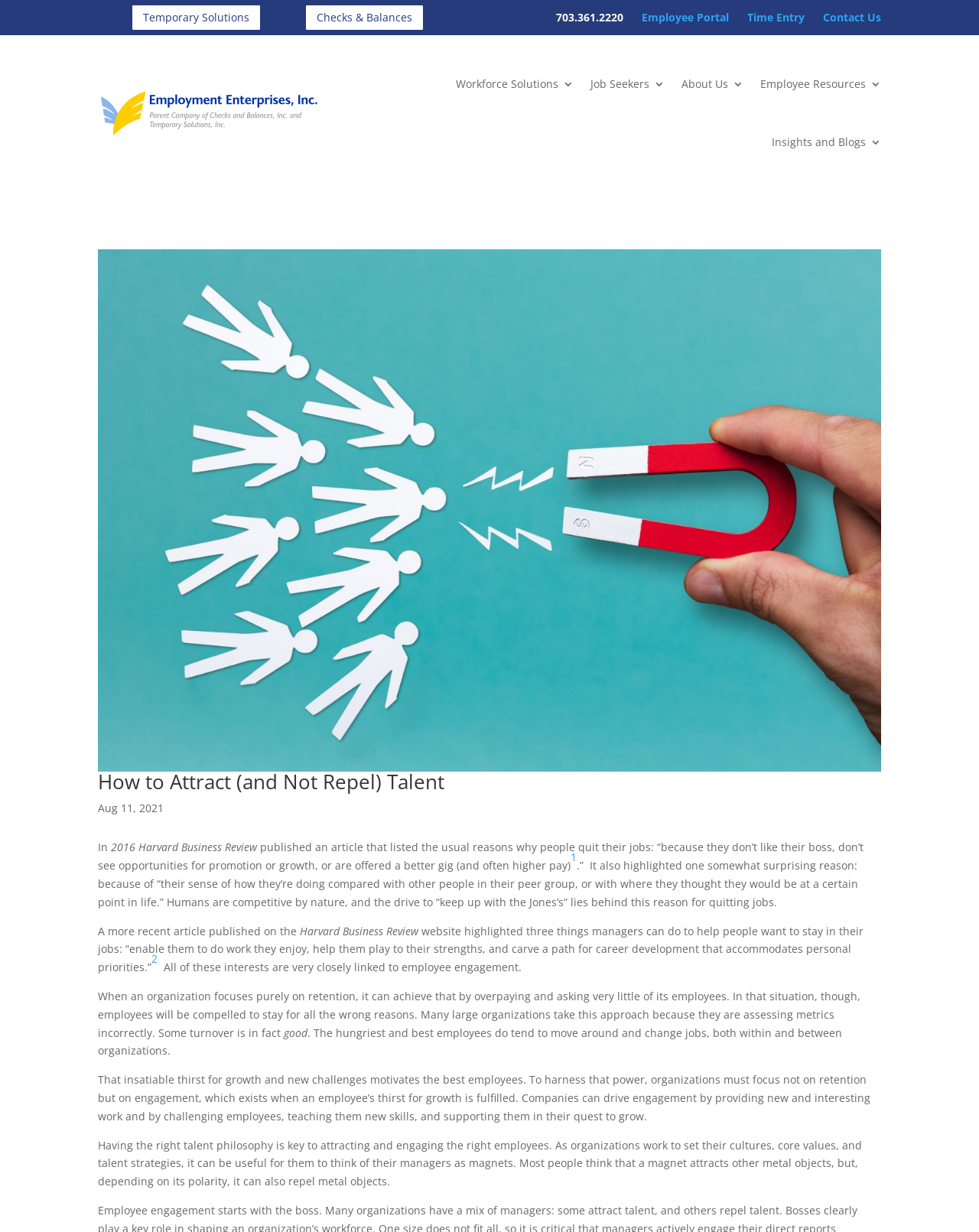Given the element description, predict the bounding box coordinates in the format (top-left x, top-left y, bottom-right x, bottom-right y). Make sure all values are between 0 and 1. Here is the element description: Forums

None